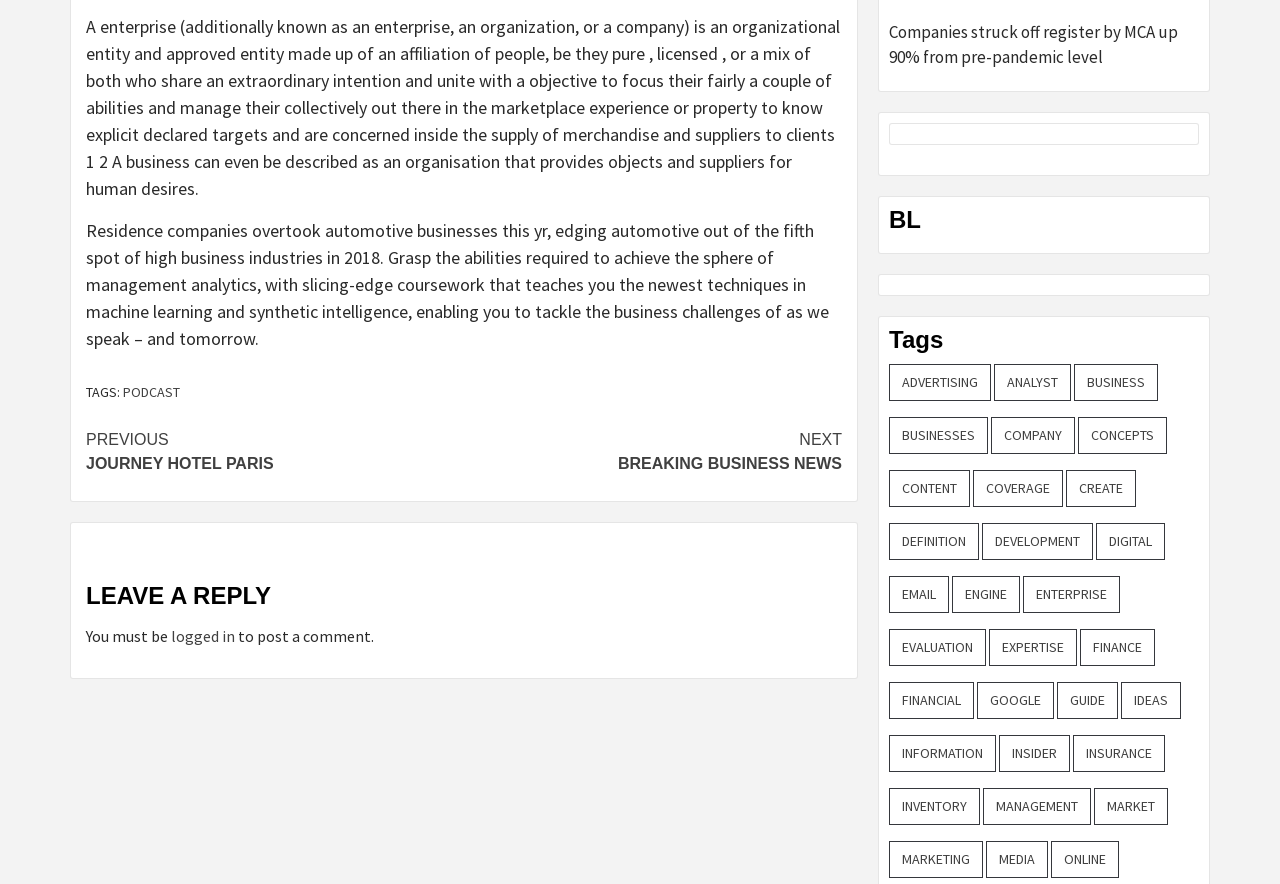What is required to post a comment?
Please provide an in-depth and detailed response to the question.

According to the text on the webpage, a user must be logged in to post a comment. This suggests that the webpage has a commenting system that requires user authentication.